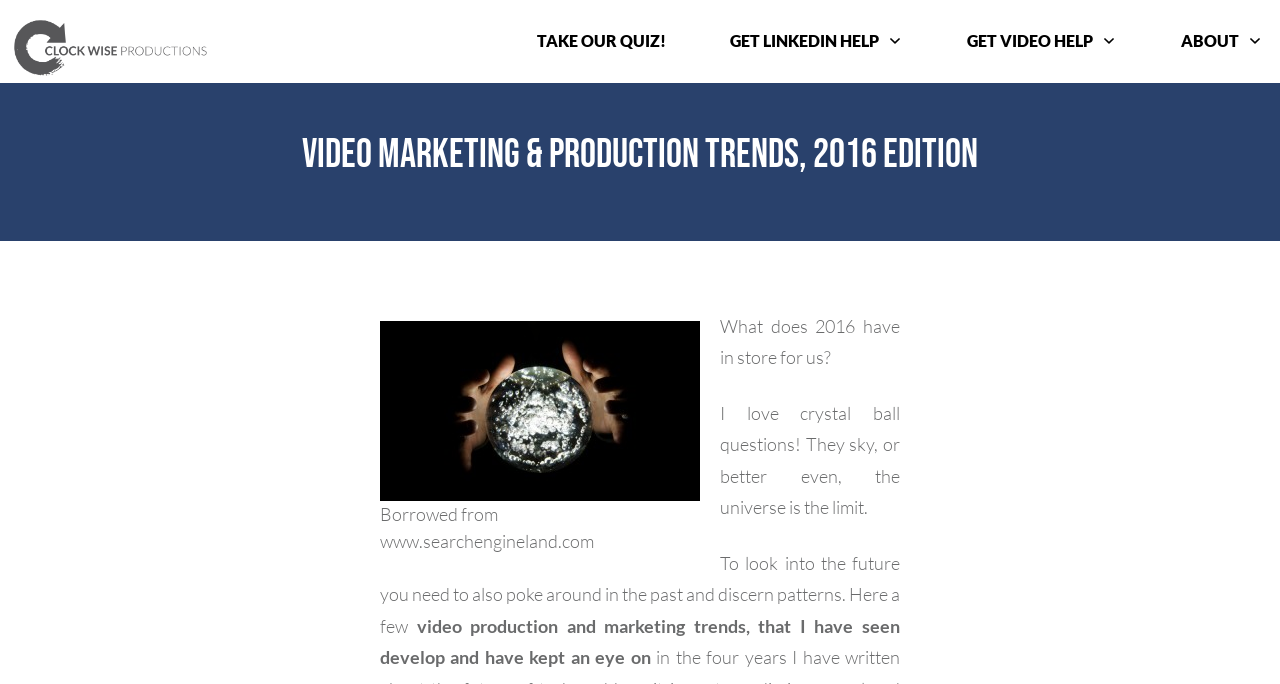What is the author's attitude towards crystal ball questions?
Refer to the image and give a detailed answer to the query.

The author mentions 'I love crystal ball questions!' which indicates a positive attitude towards such questions, suggesting that the author enjoys exploring future possibilities and trends.